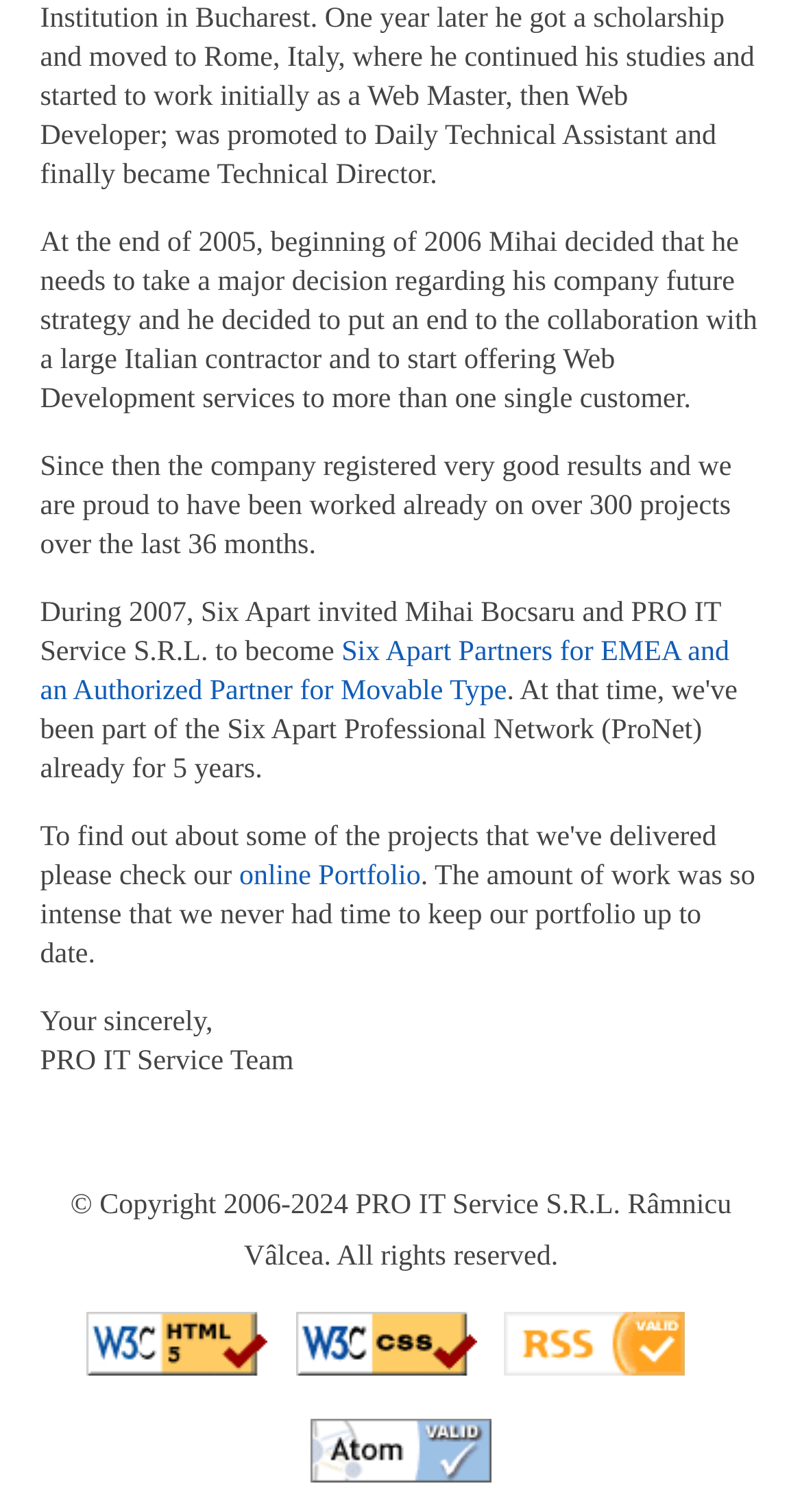What is the company's location?
Examine the image and provide an in-depth answer to the question.

The company's location is mentioned in the copyright information at the bottom of the page as 'Râmnicu Vâlcea'.